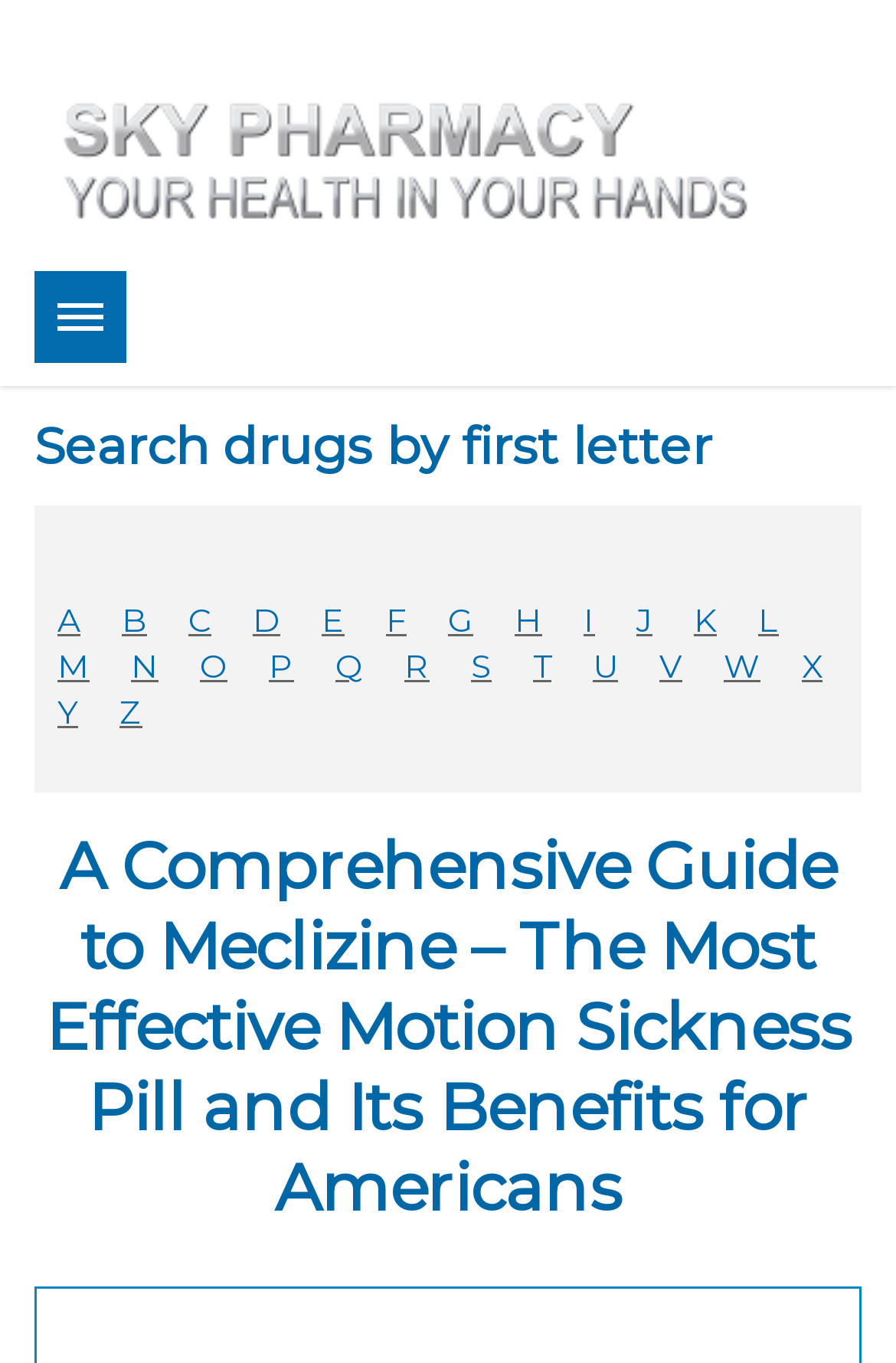What is the name of the pharmacy?
Please use the image to provide an in-depth answer to the question.

The name of the pharmacy can be found in the top-left corner of the webpage, where it says 'A Comprehensive Guide to Meclizine – The Most Effective Motion Sickness Pill and Its Benefits for Americans – Sky Pharmacy with Affordable Online Generics'.